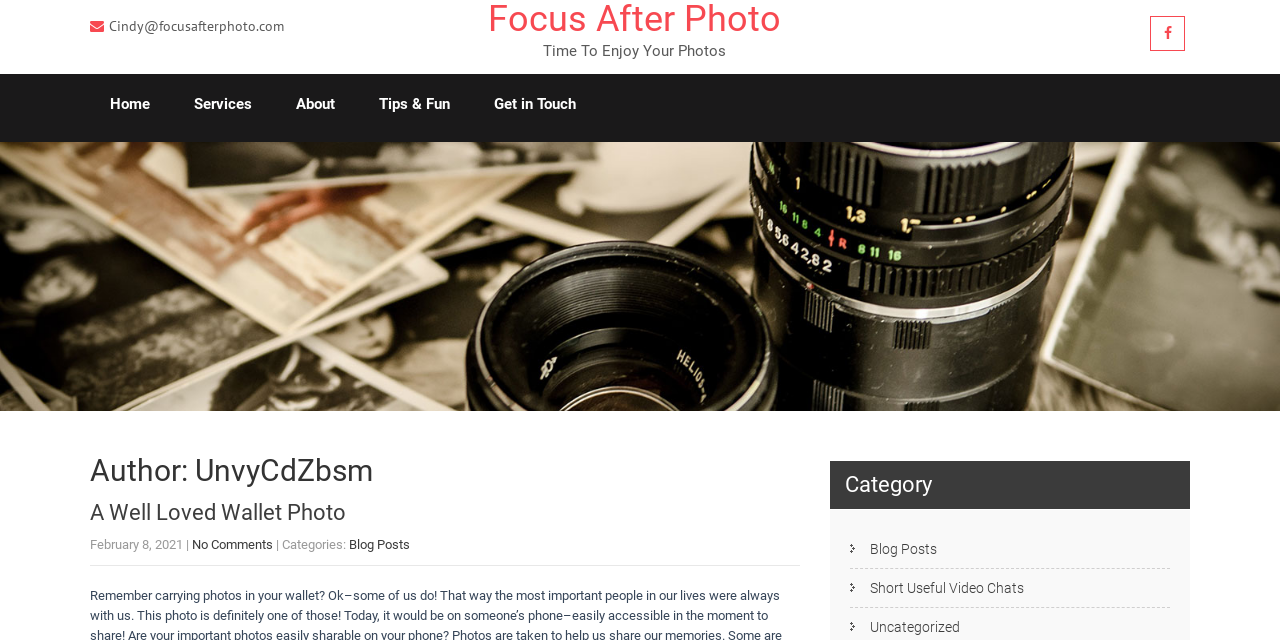Please specify the coordinates of the bounding box for the element that should be clicked to carry out this instruction: "explore the category 'Short Useful Video Chats'". The coordinates must be four float numbers between 0 and 1, formatted as [left, top, right, bottom].

[0.664, 0.889, 0.914, 0.95]